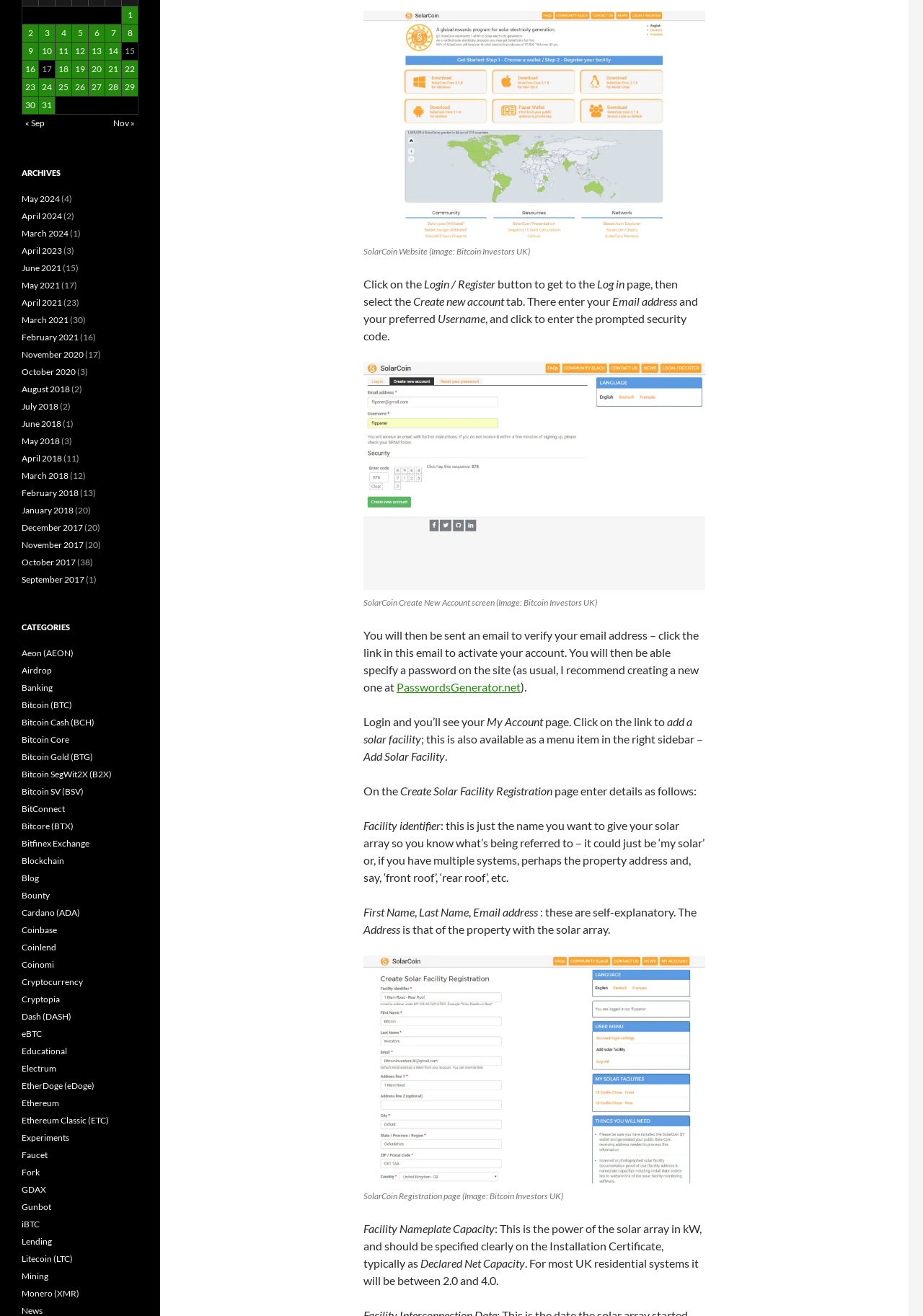Find the bounding box coordinates of the area to click in order to follow the instruction: "Click on the 'Create new account' tab".

[0.448, 0.224, 0.546, 0.234]